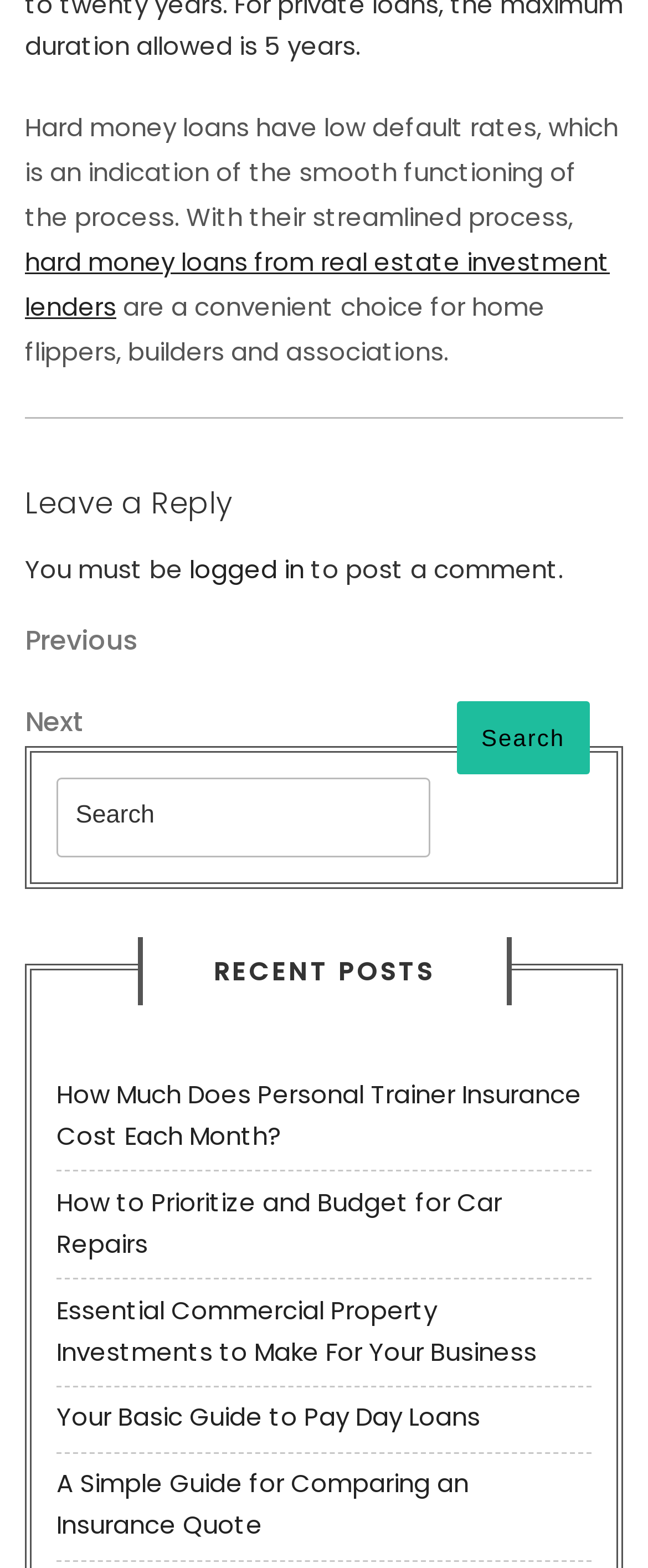Please mark the bounding box coordinates of the area that should be clicked to carry out the instruction: "Click on 'Search'".

[0.704, 0.447, 0.91, 0.493]